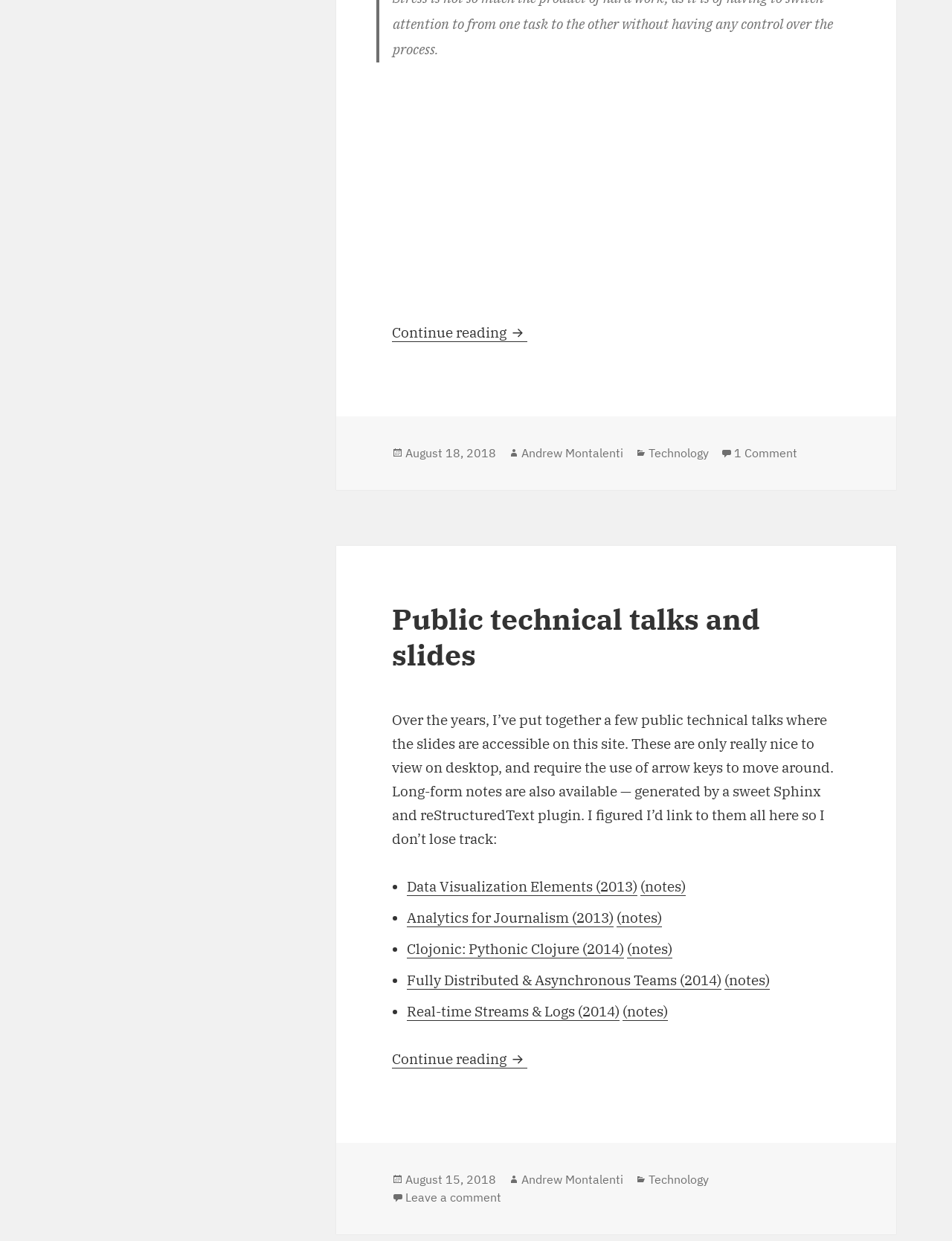Determine the coordinates of the bounding box that should be clicked to complete the instruction: "Explore the Technology category". The coordinates should be represented by four float numbers between 0 and 1: [left, top, right, bottom].

[0.681, 0.359, 0.745, 0.372]